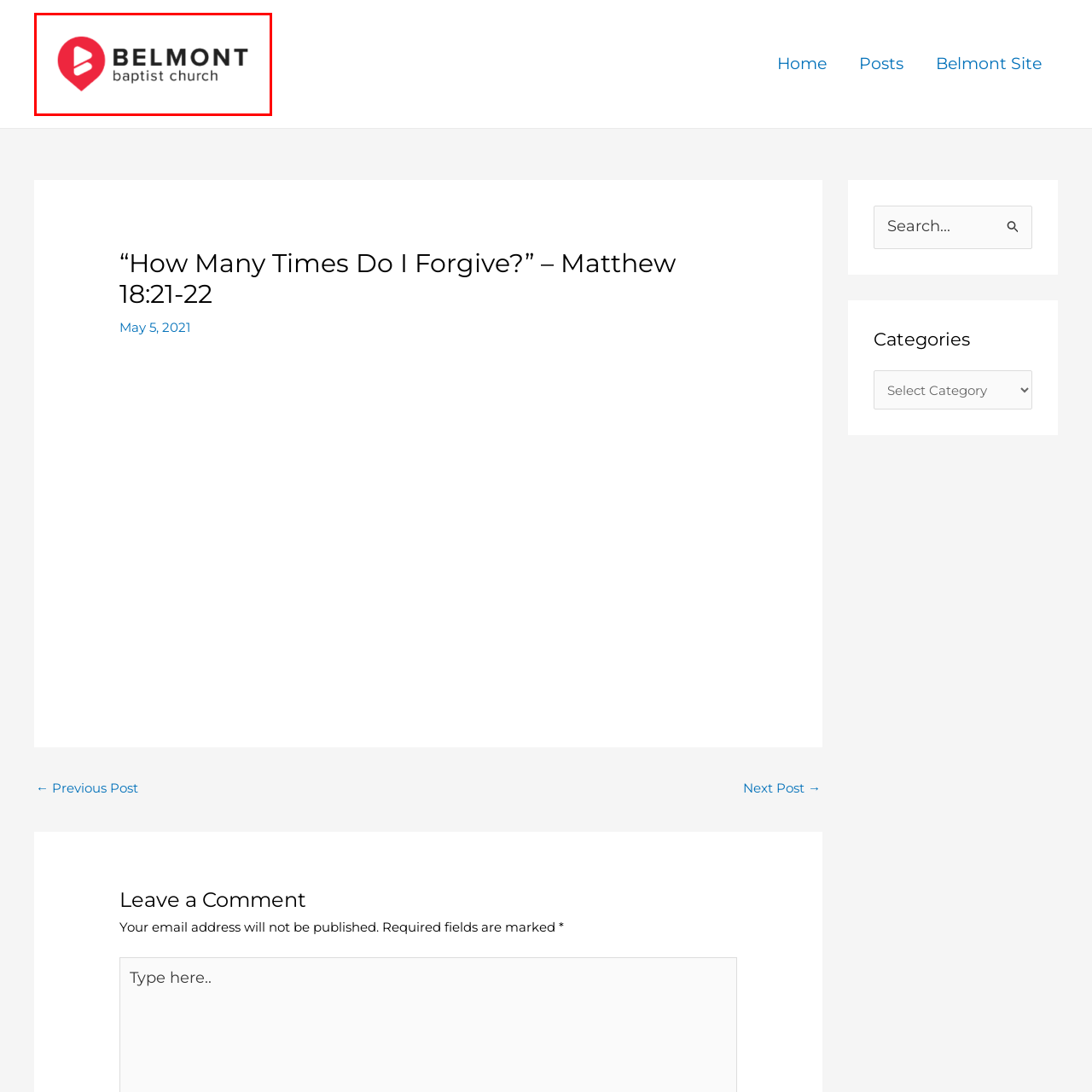Study the area of the image outlined in red and respond to the following question with as much detail as possible: What is the font style of 'BELMONT' in the logo?

The words 'BELMONT' are boldly displayed in uppercase letters, followed by 'baptist church' in a smaller, more understated font.